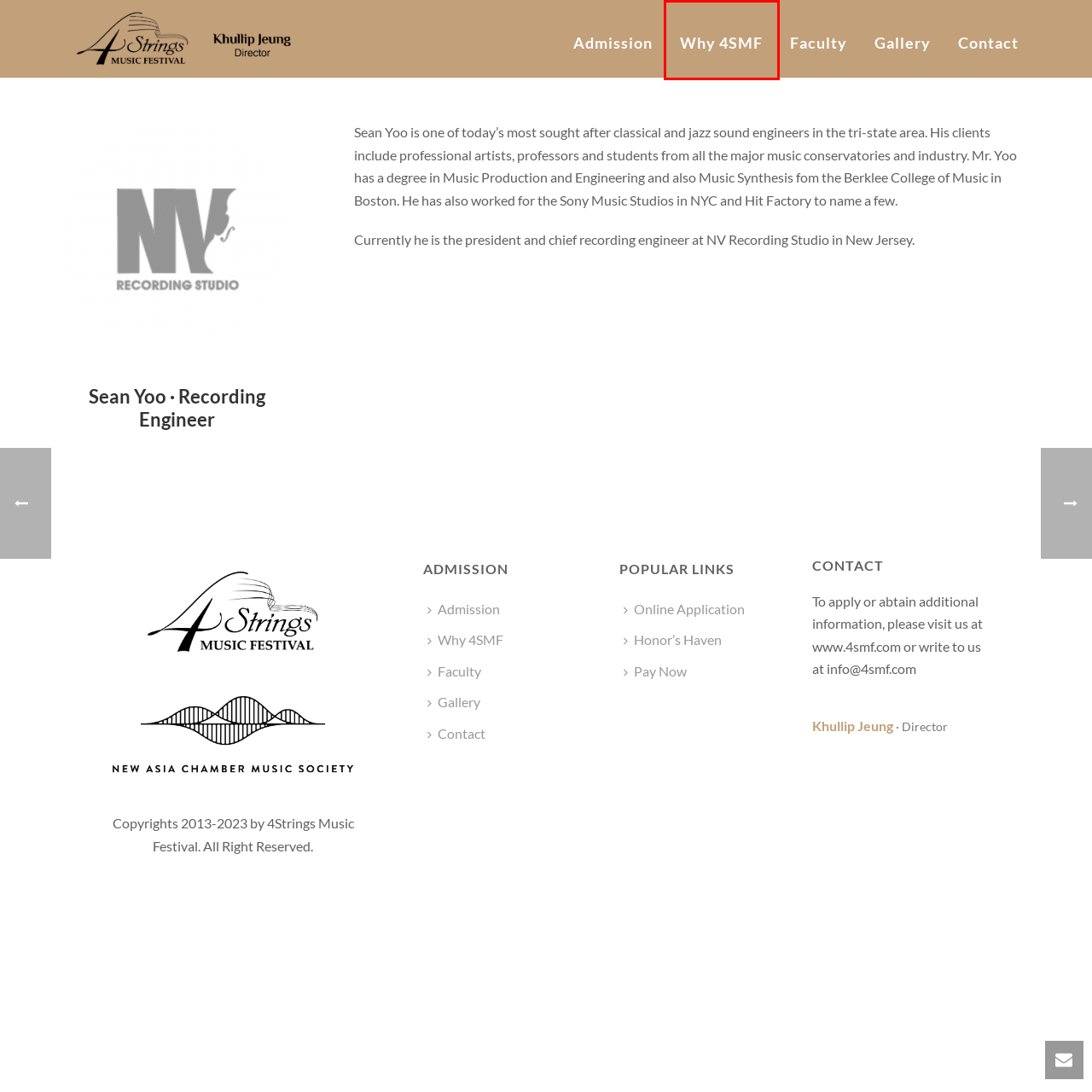Look at the given screenshot of a webpage with a red rectangle bounding box around a UI element. Pick the description that best matches the new webpage after clicking the element highlighted. The descriptions are:
A. Christopher Ferrara · Violin – 4Strings Music Festival
B. Faculty – 4Strings Music Festival
C. 4Strings Music Festival
D. Application – 4Strings Music Festival
E. Ann Setzer · Artistic Advisor – 4Strings Music Festival
F. Contact – 4Strings Music Festival
G. Gallery – 4Strings Music Festival
H. Why 4SMF – 4Strings Music Festival

H